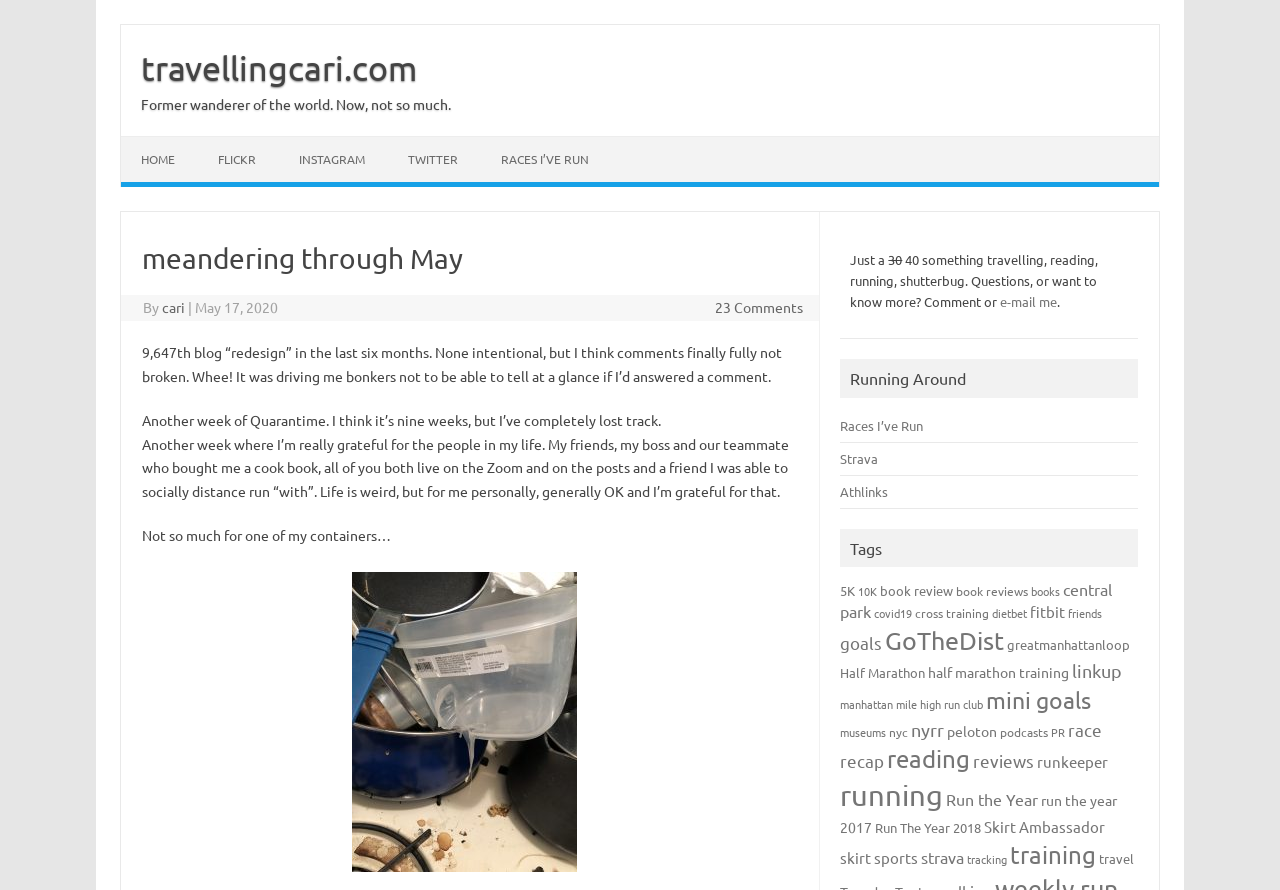Identify the bounding box coordinates of the clickable section necessary to follow the following instruction: "Visit the 'Strava' page". The coordinates should be presented as four float numbers from 0 to 1, i.e., [left, top, right, bottom].

[0.657, 0.505, 0.686, 0.524]